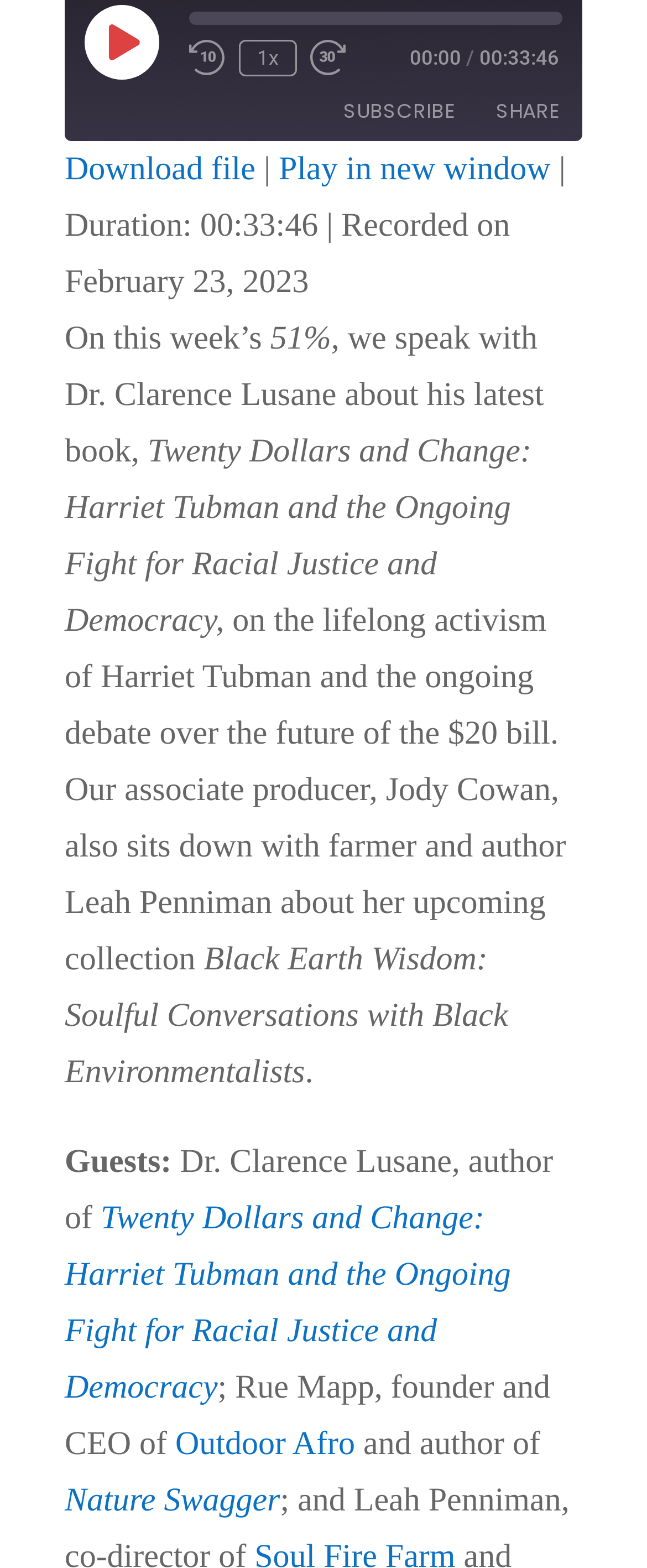Determine the bounding box coordinates of the clickable element to achieve the following action: 'Share on Facebook'. Provide the coordinates as four float values between 0 and 1, formatted as [left, top, right, bottom].

[0.318, 0.119, 0.395, 0.151]